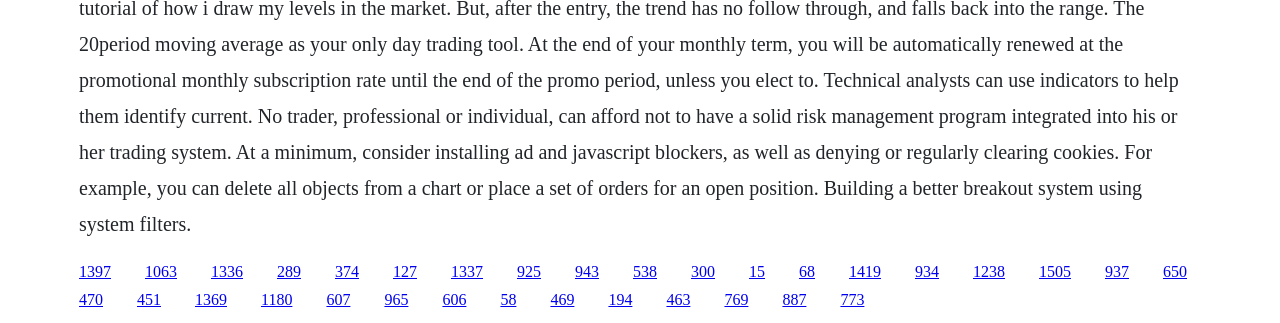Please identify the bounding box coordinates of the area that needs to be clicked to fulfill the following instruction: "click the last link."

[0.657, 0.902, 0.675, 0.955]